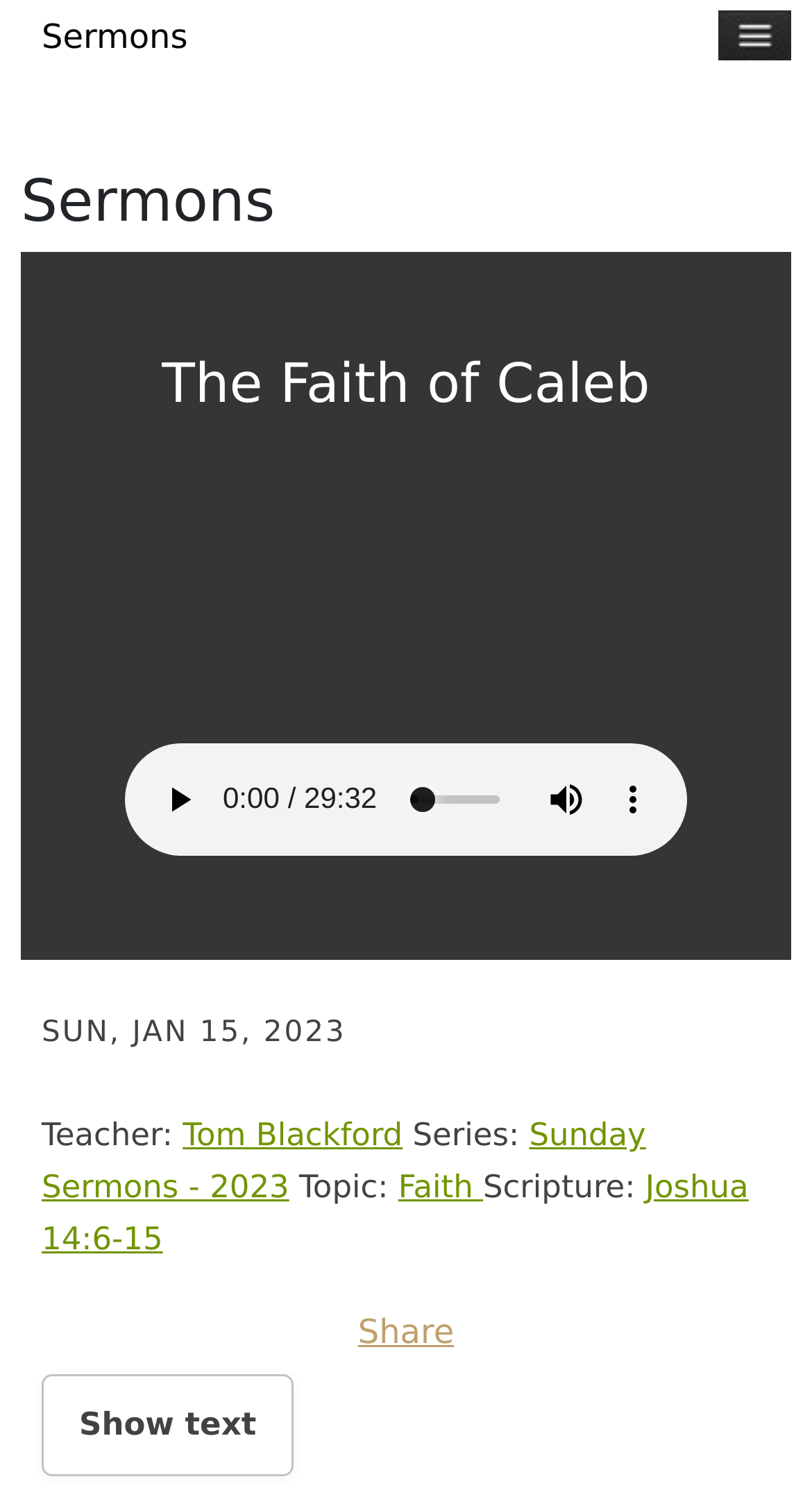Using the webpage screenshot, locate the HTML element that fits the following description and provide its bounding box: "Privacy Policy".

None